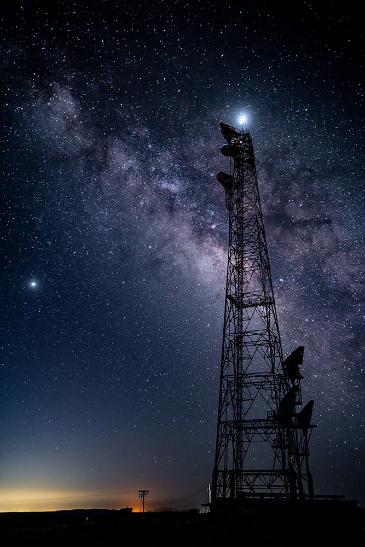Explain in detail what you see in the image.

In this stunning night-time photograph, the vastness of the cosmos is beautifully captured above a towering communication tower. The Milky Way stretches across the sky, showcasing a mesmerizing array of stars and celestial bodies, radiating a sense of wonder. The tower, silhouetted against the deep blue and purple hues of the night sky, stands as a stark contrast to the natural beauty surrounding it. A faint glow from the horizon hints at the approaching dawn, while stars twinkle brilliantly, emphasizing the majestic scale of the universe. This captivating image combines elements of technology and nature, inviting viewers to ponder the relationship between human innovation and the endless wonders of the cosmos. The photographer, Jon Sullivan, dated this piece July 28, 2020, representing a moment frozen in time where the worlds of the terrestrial and the celestial converge.